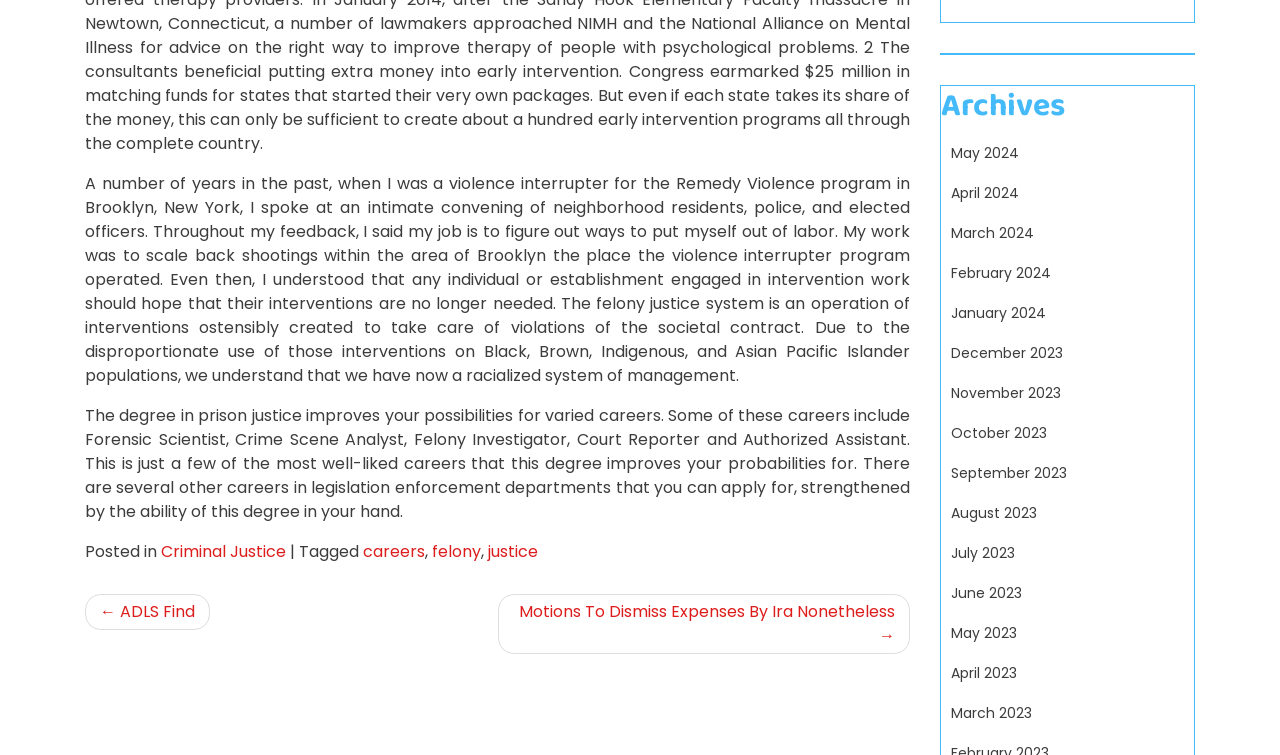Please predict the bounding box coordinates (top-left x, top-left y, bottom-right x, bottom-right y) for the UI element in the screenshot that fits the description: Criminal Justice

[0.126, 0.697, 0.223, 0.728]